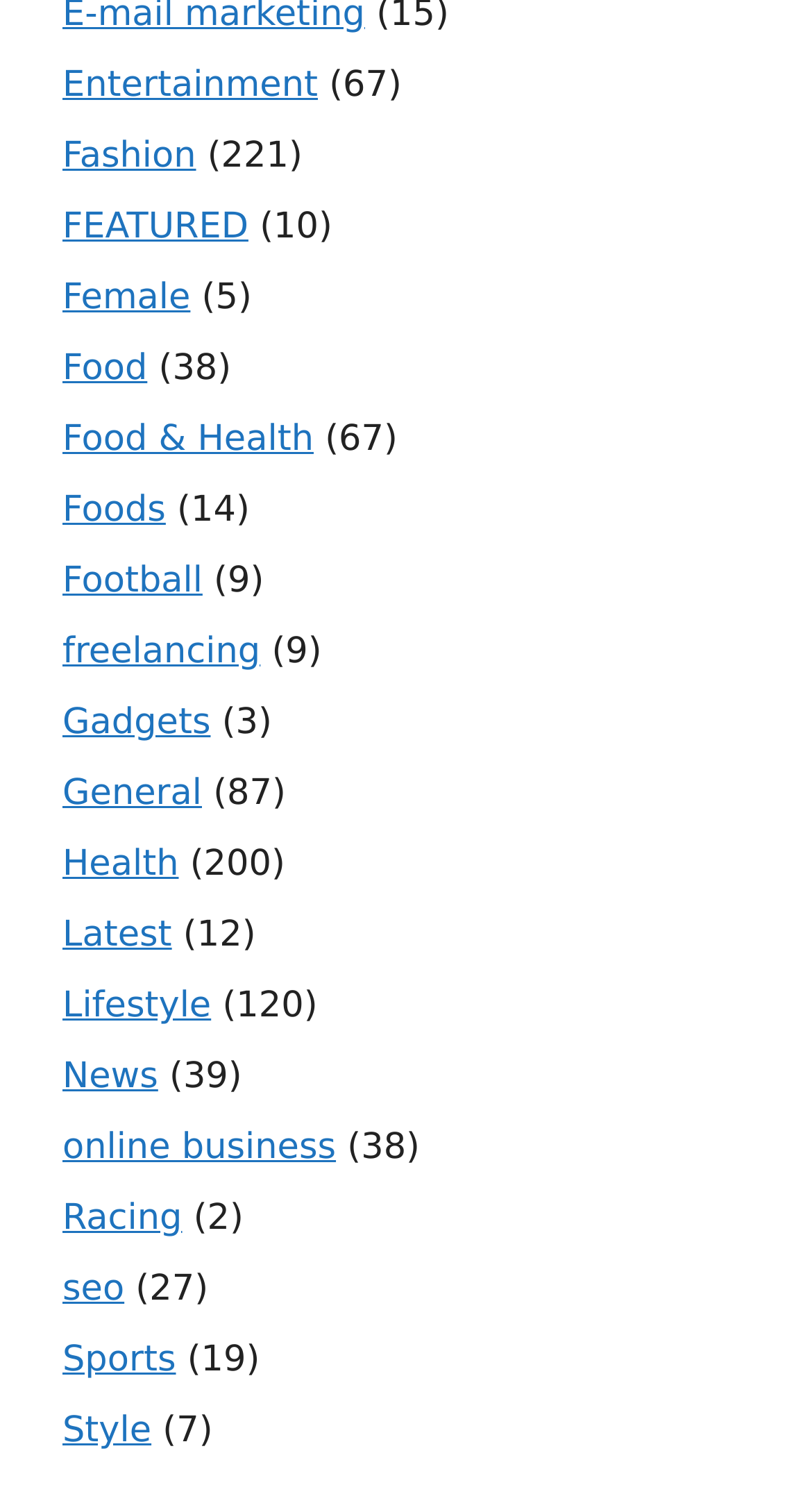Use a single word or phrase to answer this question: 
What is the category with the most articles?

Health